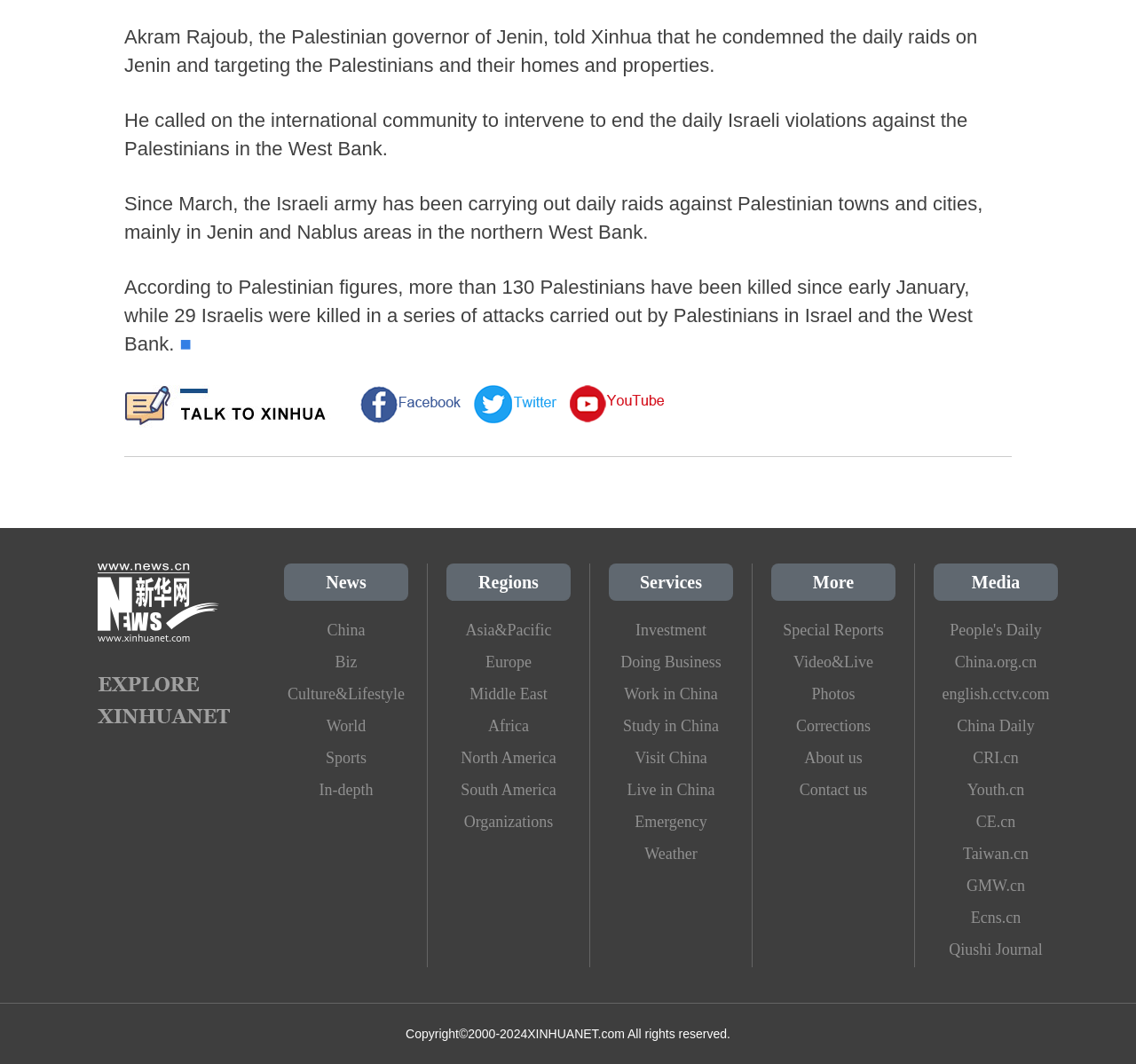Determine the bounding box coordinates of the clickable area required to perform the following instruction: "Visit the website of People's Daily". The coordinates should be represented as four float numbers between 0 and 1: [left, top, right, bottom].

[0.822, 0.577, 0.931, 0.607]